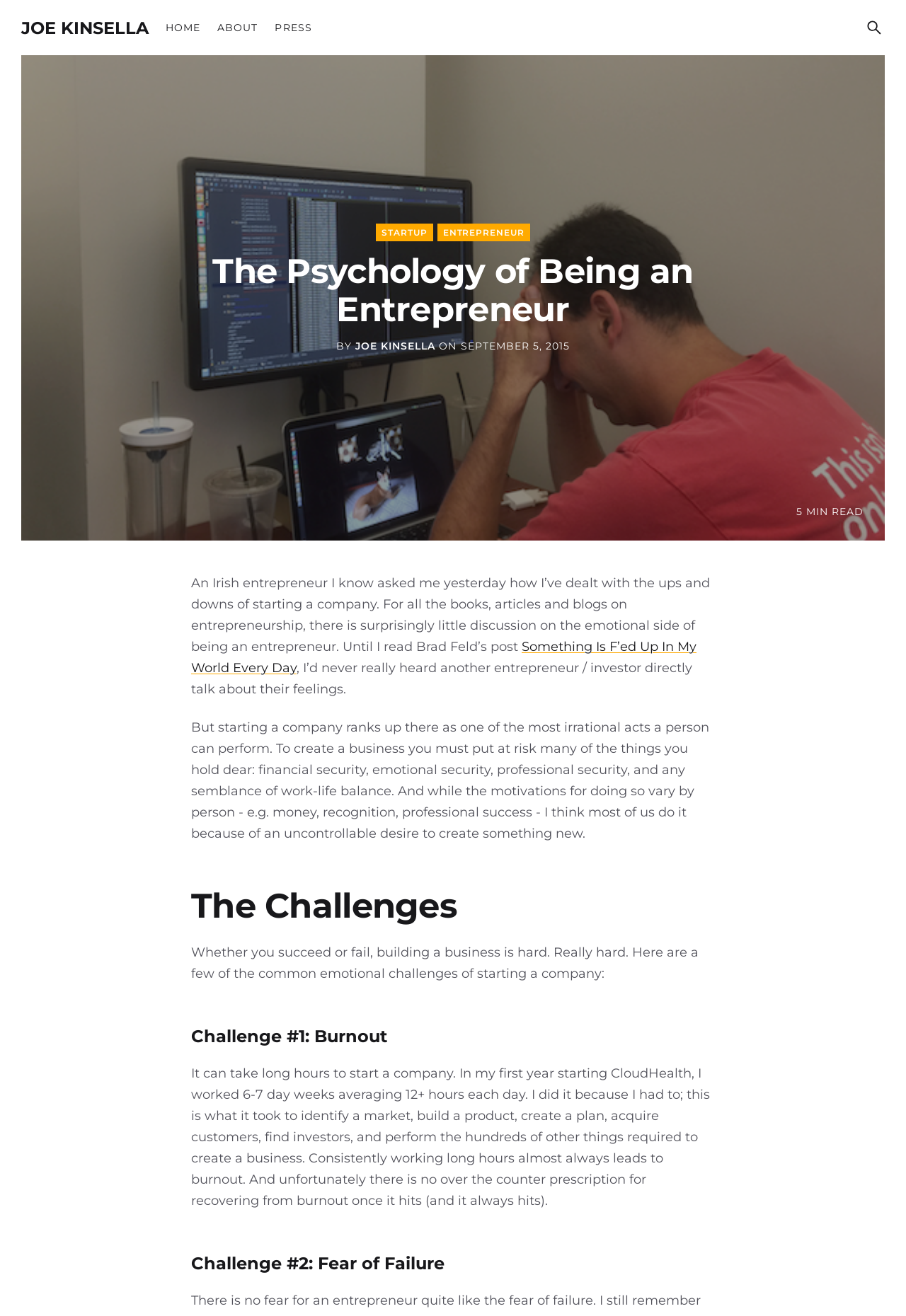Find the bounding box coordinates for the area that must be clicked to perform this action: "Explore the 'STARTUP' category".

[0.415, 0.17, 0.478, 0.184]